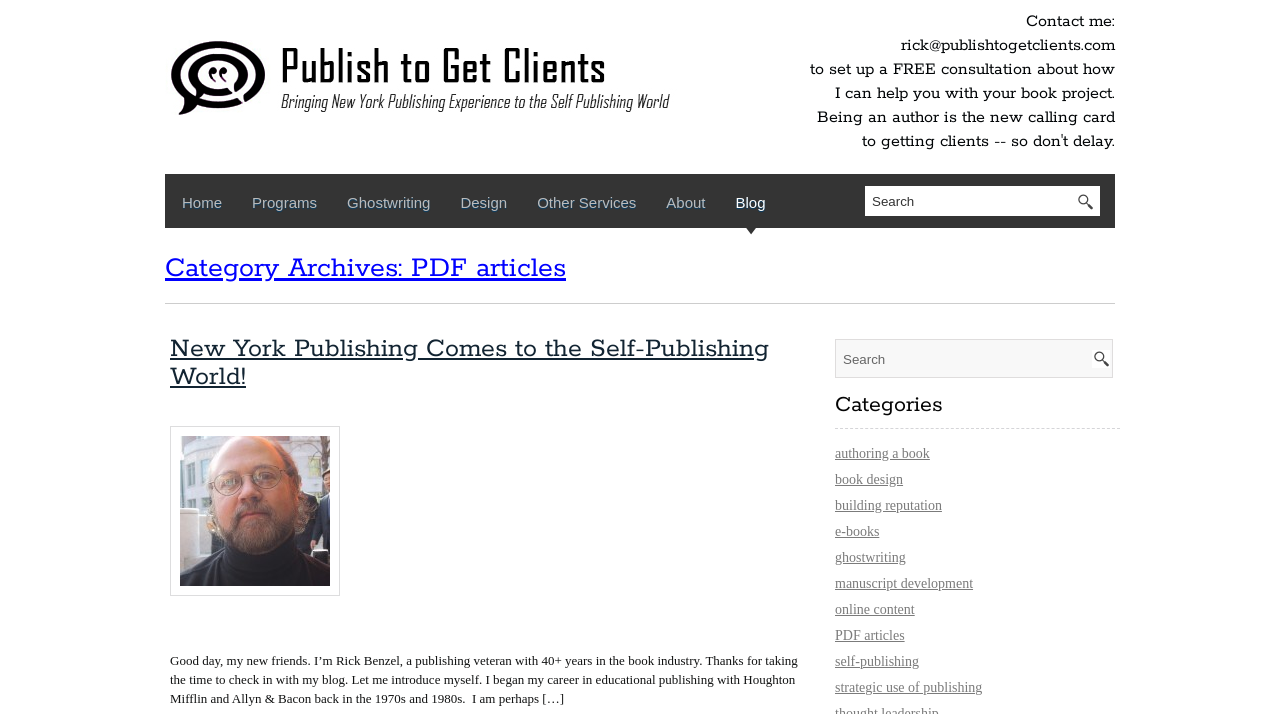Write a detailed summary of the webpage.

This webpage appears to be a blog or personal website for Rick Benzel, a publishing veteran with over 40 years of experience in the book industry. At the top of the page, there is a logo or image with the text "Publish to Get Clients" and a contact email address. Below this, there is a navigation menu with links to various sections of the website, including "Home", "Programs", "Ghostwriting", "Design", "Other Services", "About", and "Blog".

The main content of the page is divided into two columns. On the left, there is a heading that reads "Category Archives: PDF articles" and a brief introduction to the author, Rick Benzel. Below this, there is a link to a post titled "New York Publishing Comes to the Self-Publishing World!" with an accompanying image. Further down, there is an iframe and a block of text that introduces the author and his background in the publishing industry.

On the right side of the page, there is a search bar with a button and a heading that reads "Categories". Below this, there are links to various categories, including "authoring a book", "book design", "building reputation", and others.

There are two search bars on the page, one at the top right and another at the bottom right. The top navigation menu and the search bars are positioned horizontally across the page, while the main content is divided into two vertical columns.